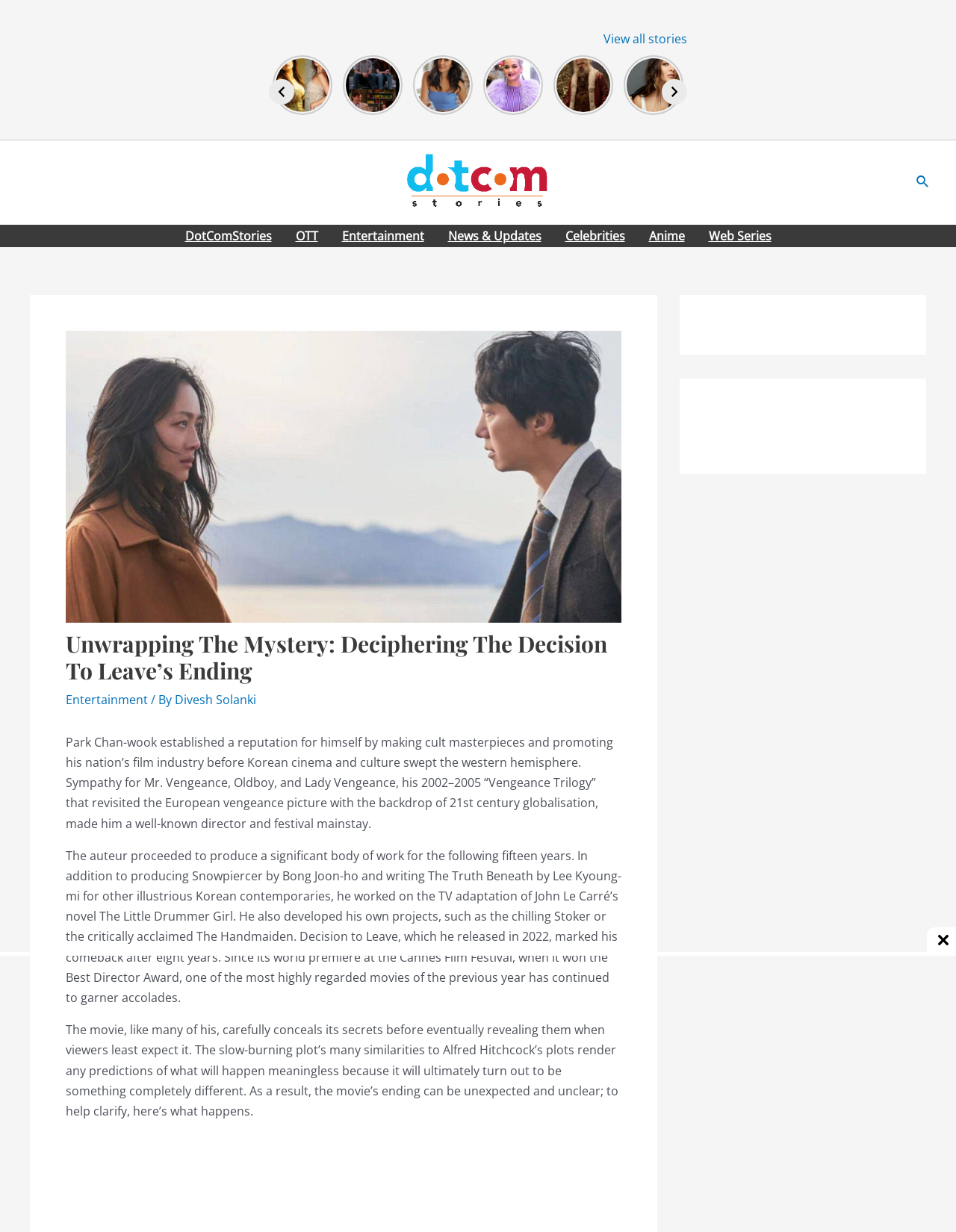Determine the bounding box coordinates of the region I should click to achieve the following instruction: "View the 'Real Estate Recruiting' category". Ensure the bounding box coordinates are four float numbers between 0 and 1, i.e., [left, top, right, bottom].

None